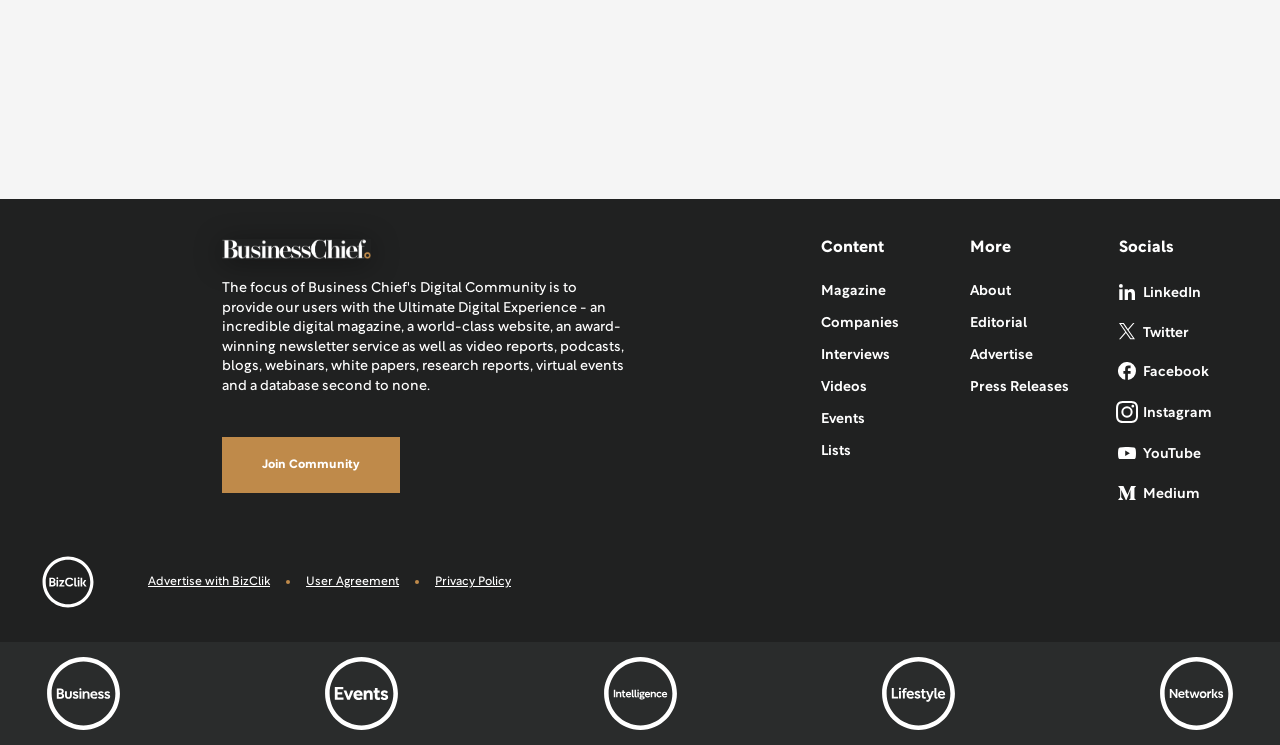What is the logo at the bottom left corner?
Provide a detailed and well-explained answer to the question.

The logo at the bottom left corner is identified as 'BMG Logo' based on the image element with bounding box coordinates [0.025, 0.733, 0.081, 0.83].